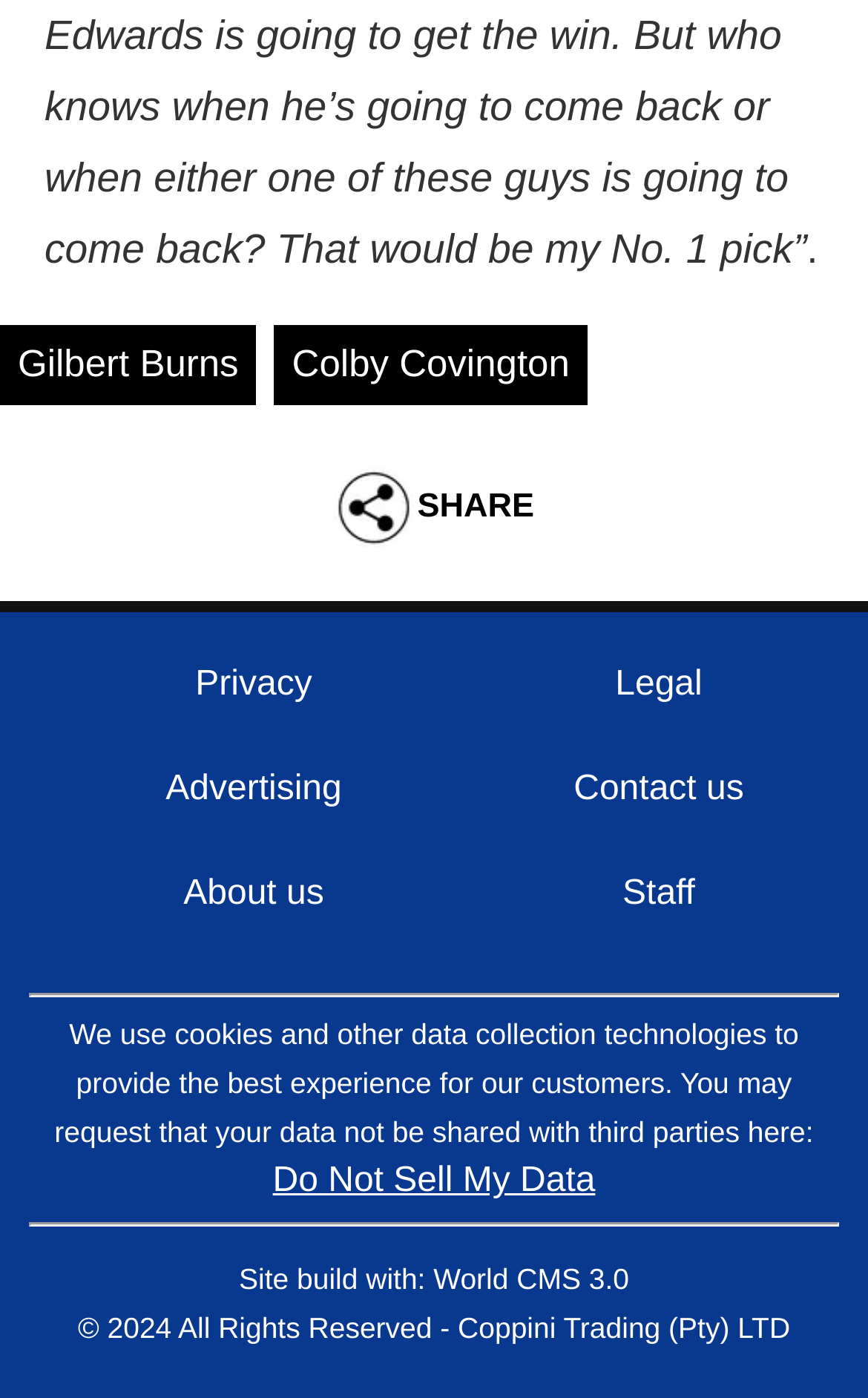Based on the element description: "Advertising", identify the bounding box coordinates for this UI element. The coordinates must be four float numbers between 0 and 1, listed as [left, top, right, bottom].

[0.191, 0.551, 0.394, 0.579]